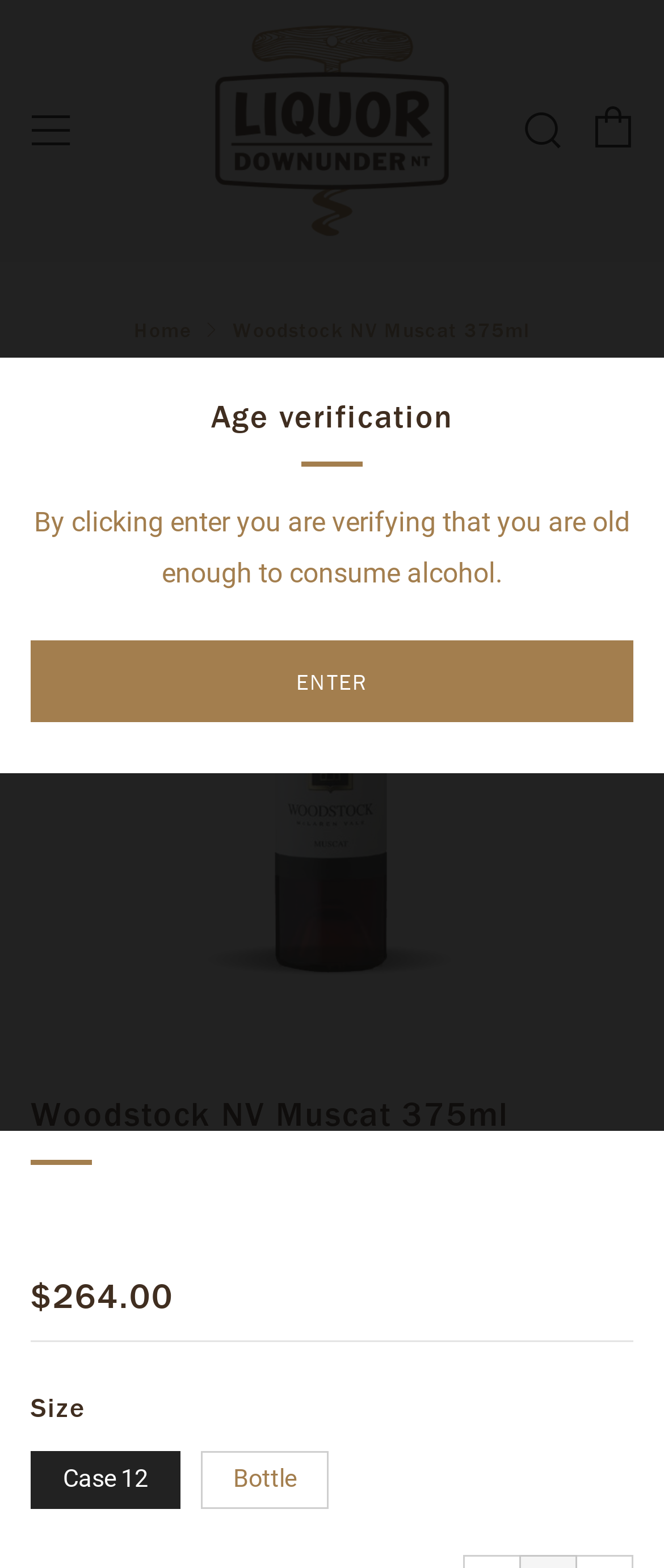What is the purpose of the 'ENTER' button?
Refer to the image and provide a one-word or short phrase answer.

Age verification